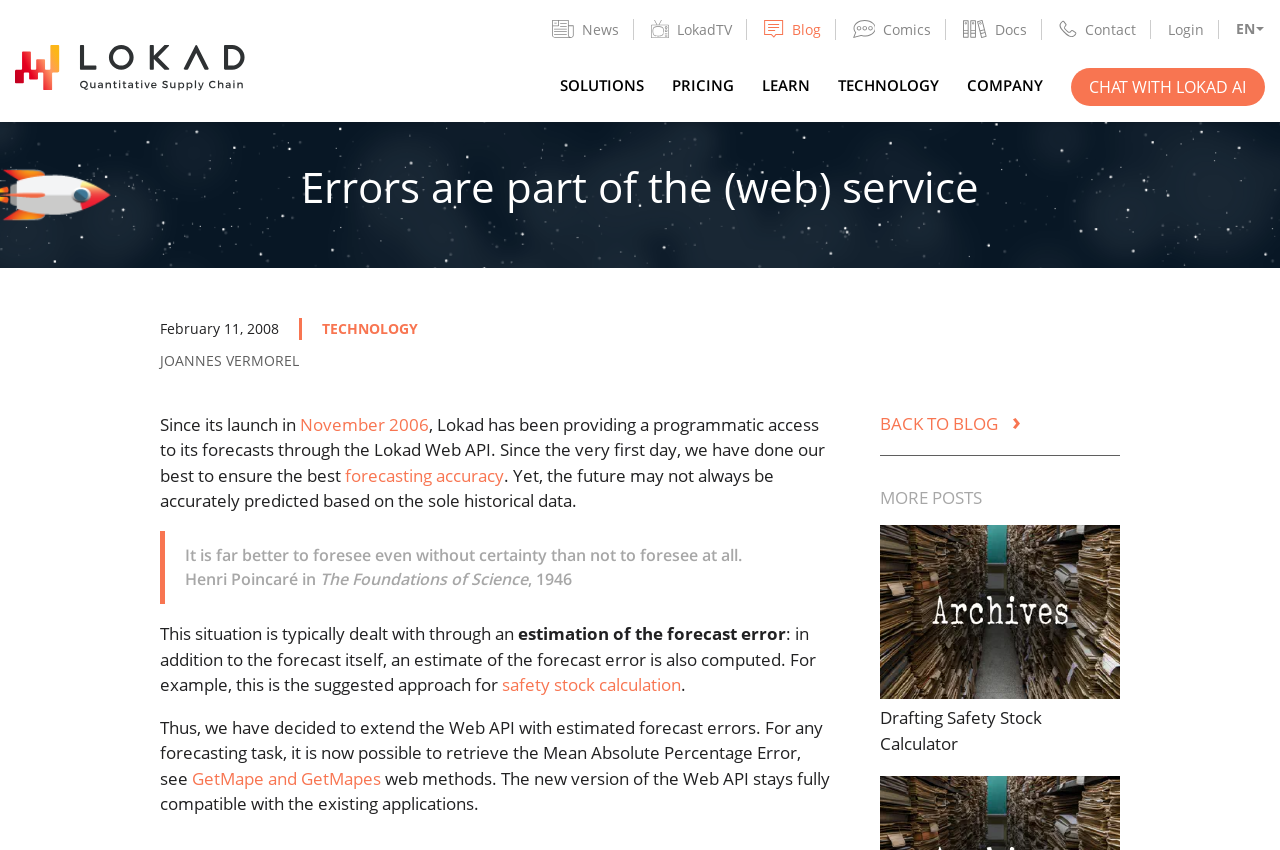What is the name of the company providing a programmatic access to its forecasts?
Using the image as a reference, answer the question with a short word or phrase.

Lokad